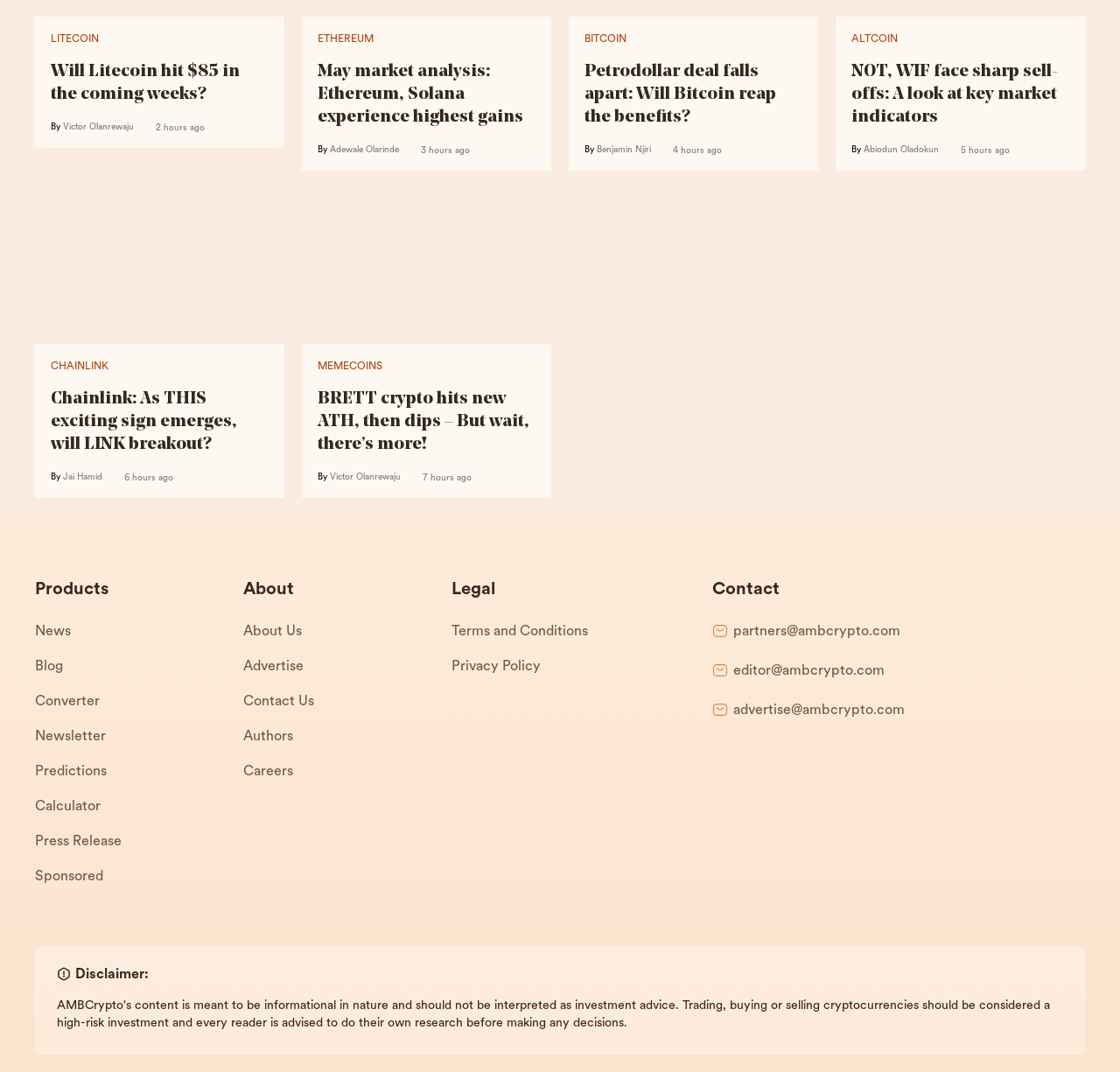Highlight the bounding box coordinates of the element you need to click to perform the following instruction: "Visit the 'News' page."

[0.031, 0.573, 0.217, 0.606]